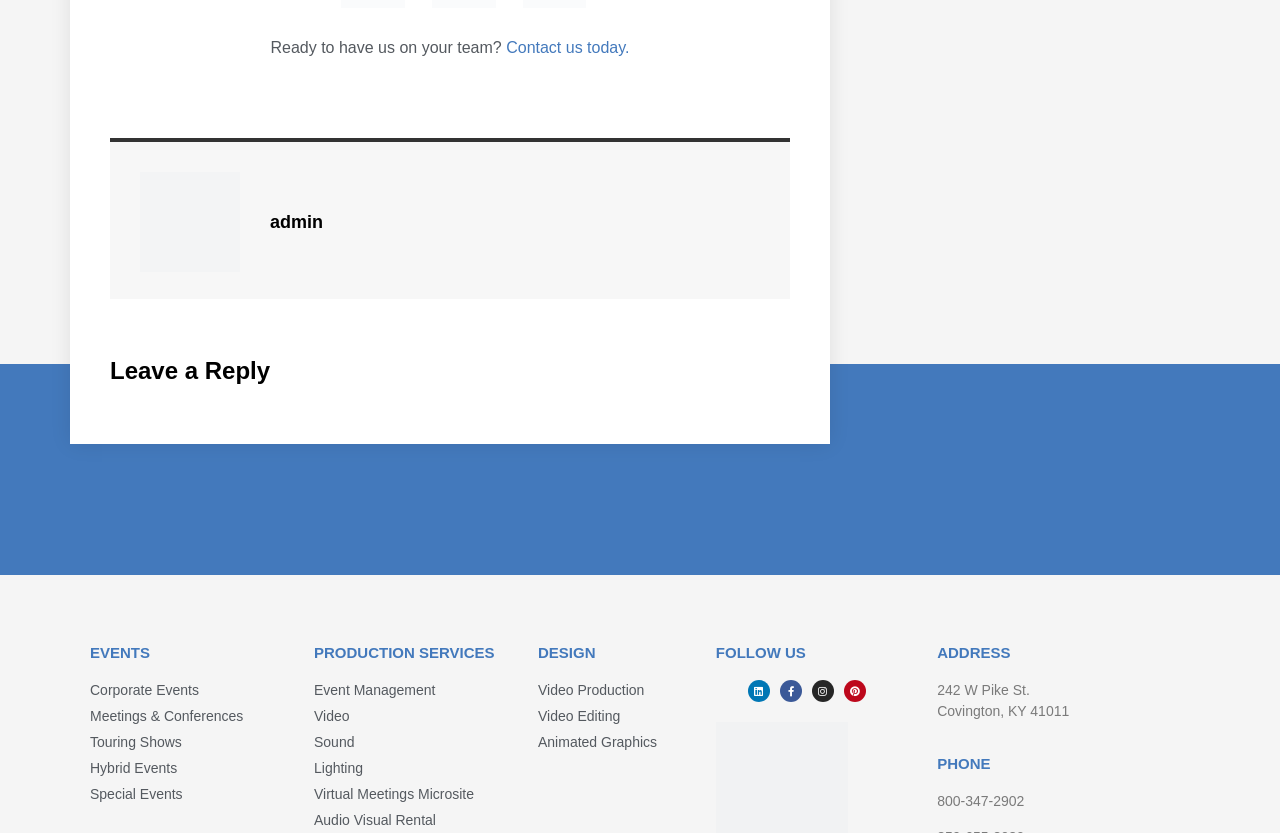Extract the bounding box for the UI element that matches this description: "Linkedin".

[0.584, 0.816, 0.601, 0.842]